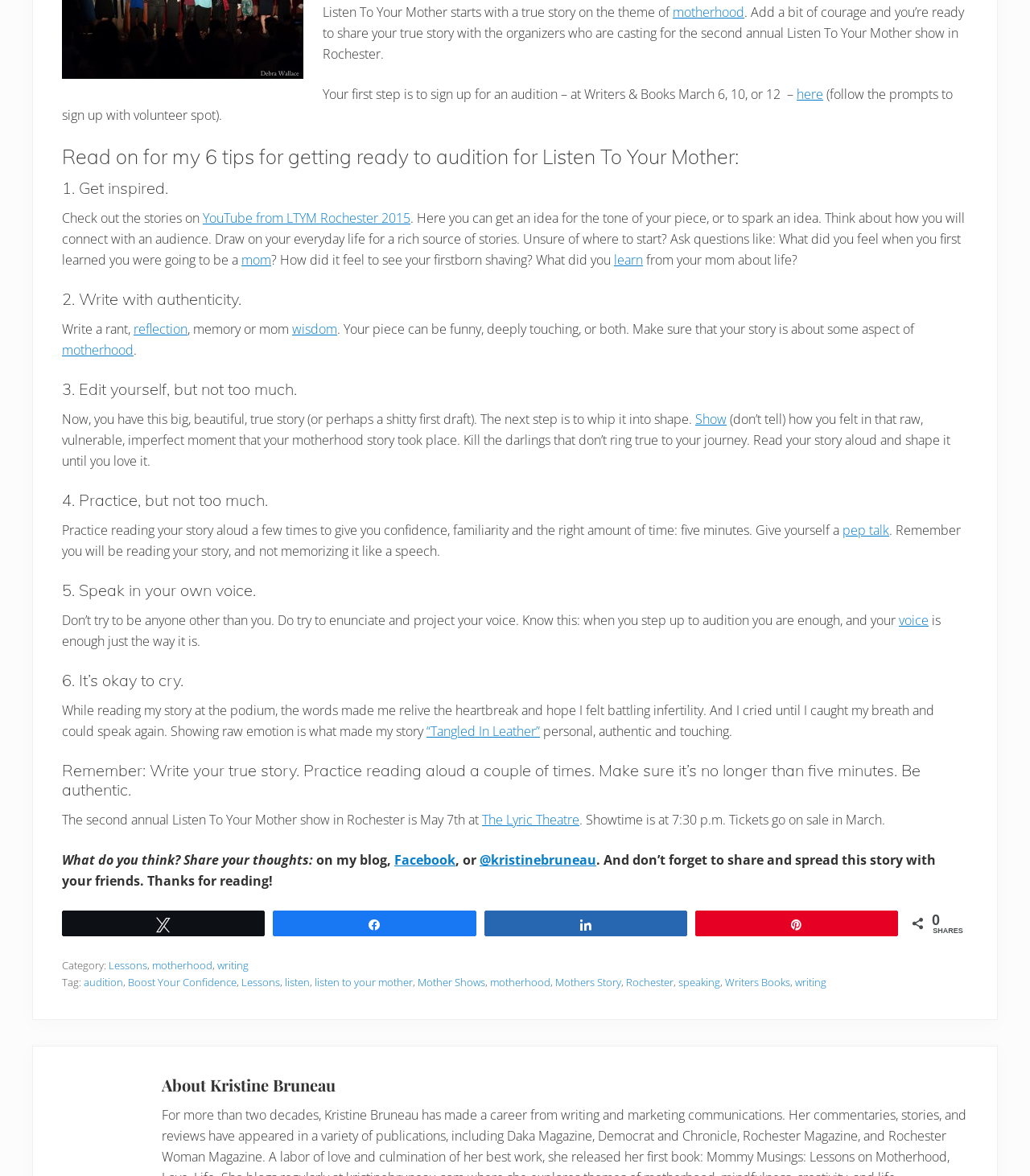How long should your story be for the Listen To Your Mother audition?
Please provide a single word or phrase answer based on the image.

five minutes